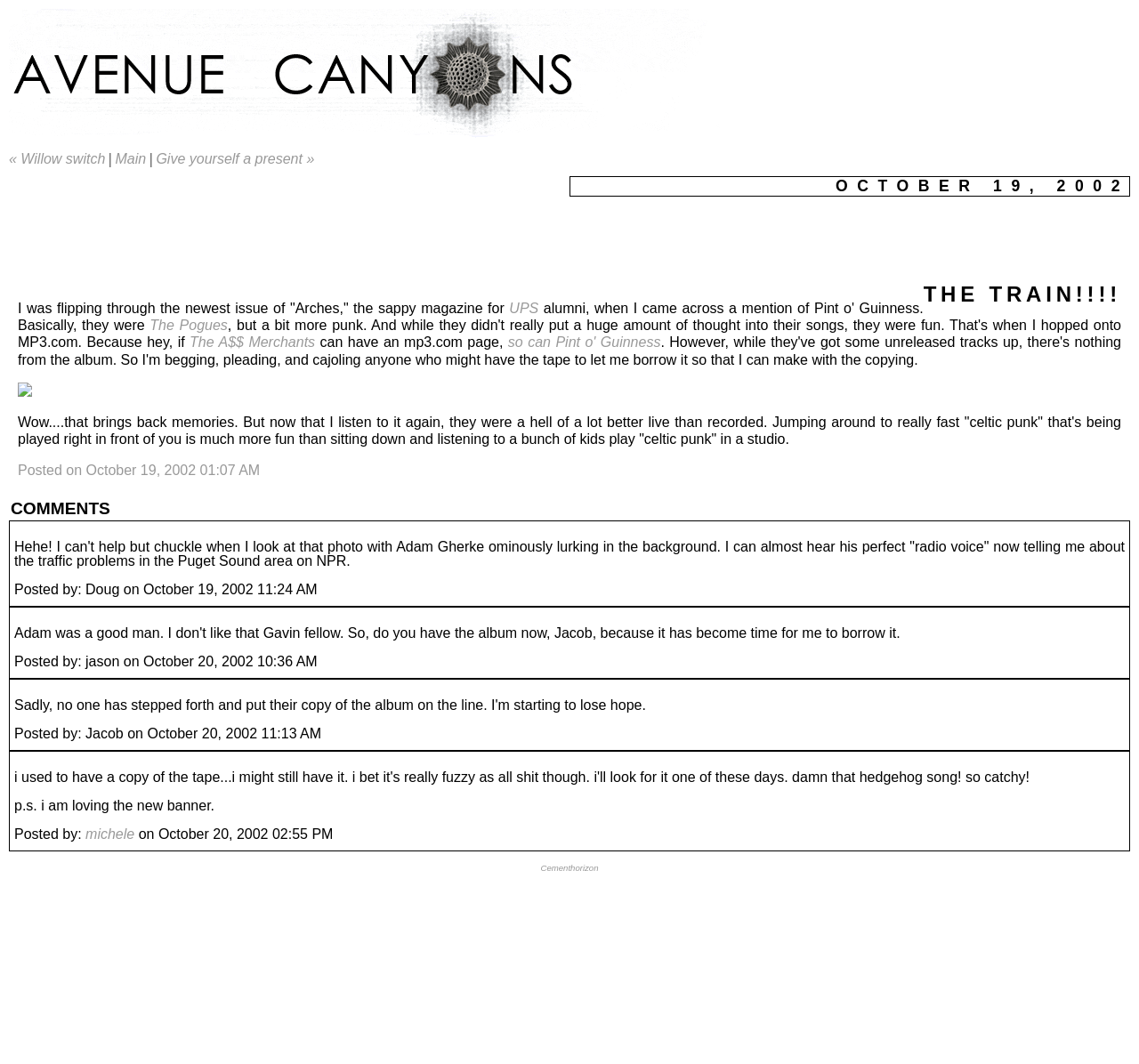What is the name of the band mentioned in the blog post?
Based on the image, give a one-word or short phrase answer.

The Pogues